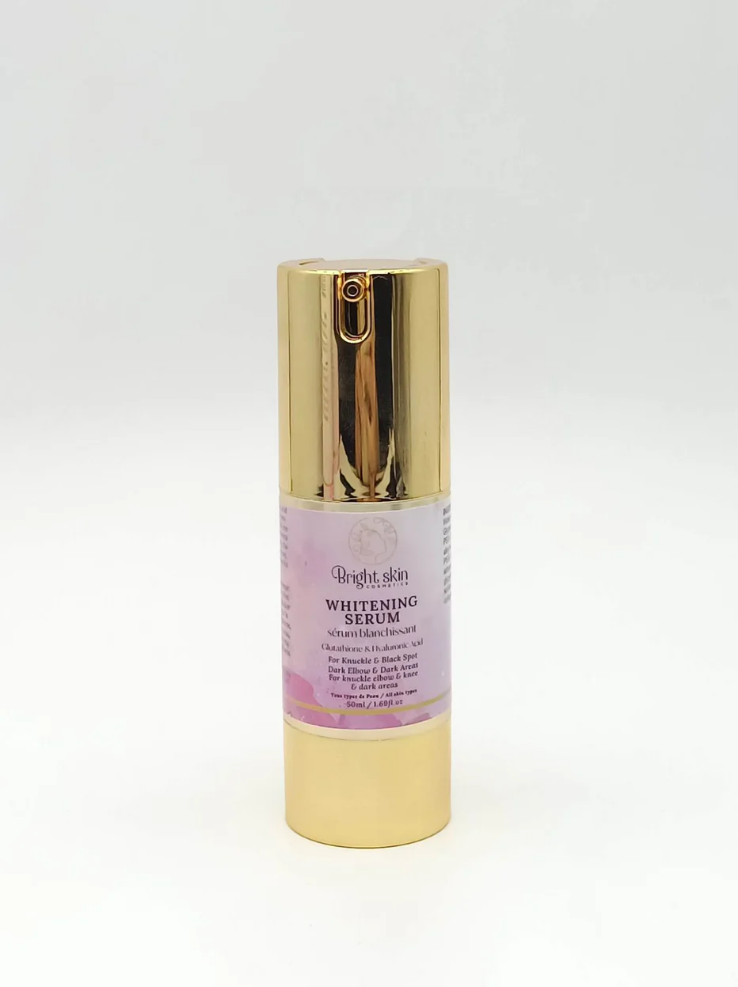Break down the image and describe every detail you can observe.

The image showcases a sleek bottle of Bright Skin Whitening Serum, elegantly designed with a shiny gold cap and a transparent lower section that reveals the light pink serum inside. The front label highlights the product name, "Whitening Serum," along with additional information about its benefits, specifically targeting dark knees and black spots. The bottle stands upright against a plain white background, emphasizing its luxurious appearance and the promise of enhanced skin tone and luminosity. This serum is marketed for treating areas prone to dark pigmentation, making it an appealing choice for those looking to brighten their skin.